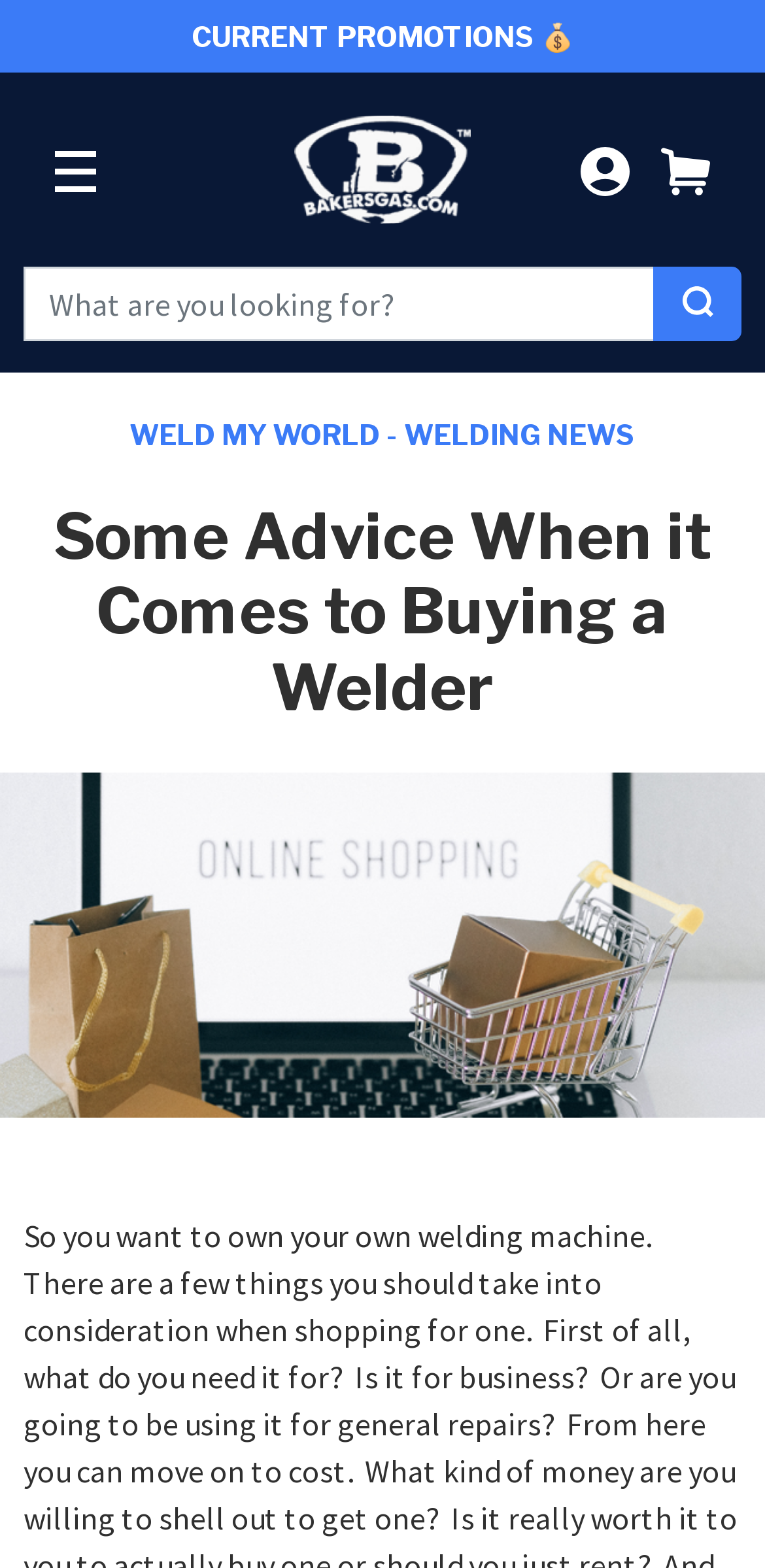Extract the bounding box coordinates of the UI element described by: "Cart". The coordinates should include four float numbers ranging from 0 to 1, e.g., [left, top, right, bottom].

[0.864, 0.076, 0.928, 0.14]